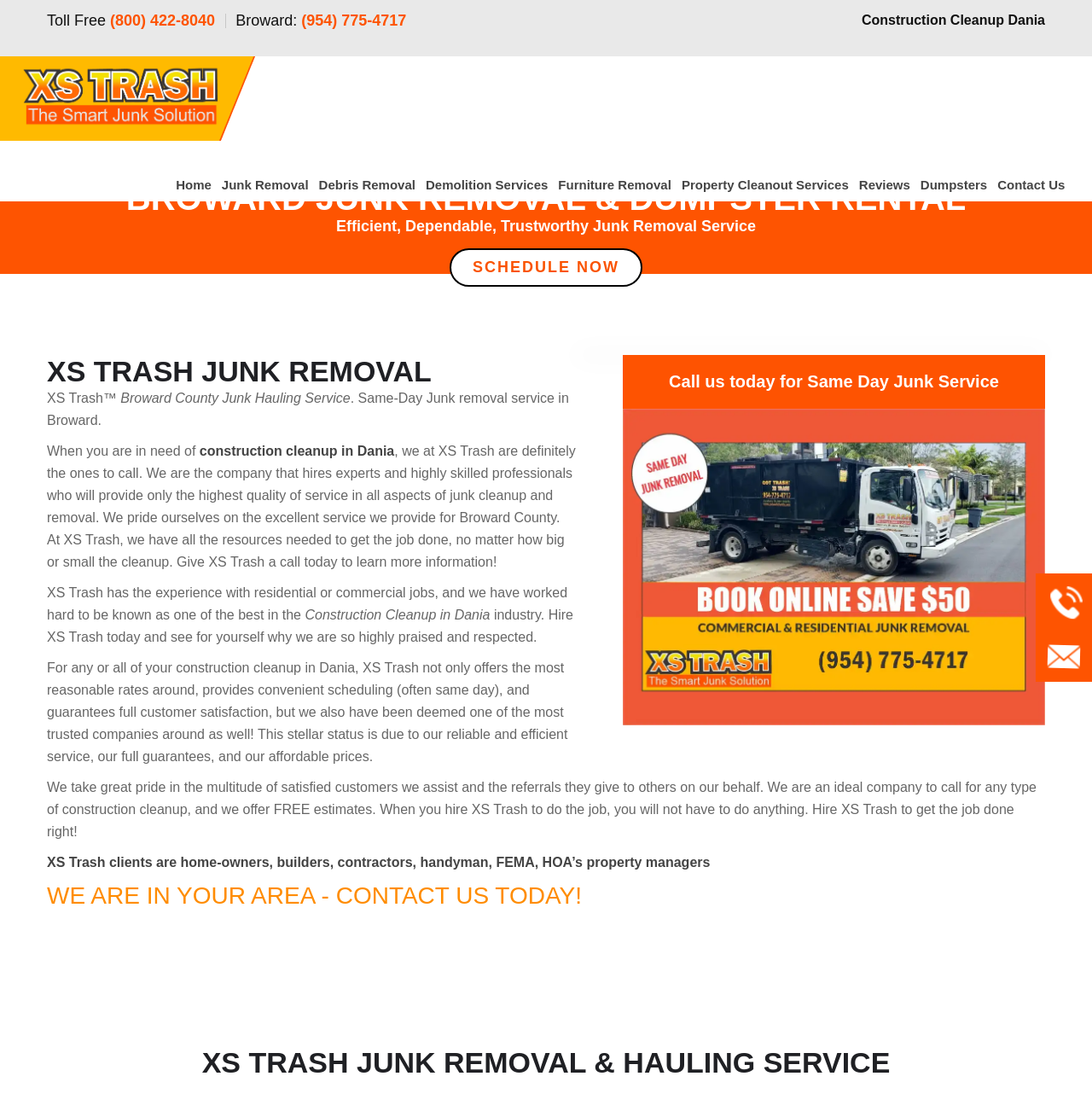Provide the bounding box coordinates for the area that should be clicked to complete the instruction: "Contact us".

[0.909, 0.151, 0.98, 0.18]